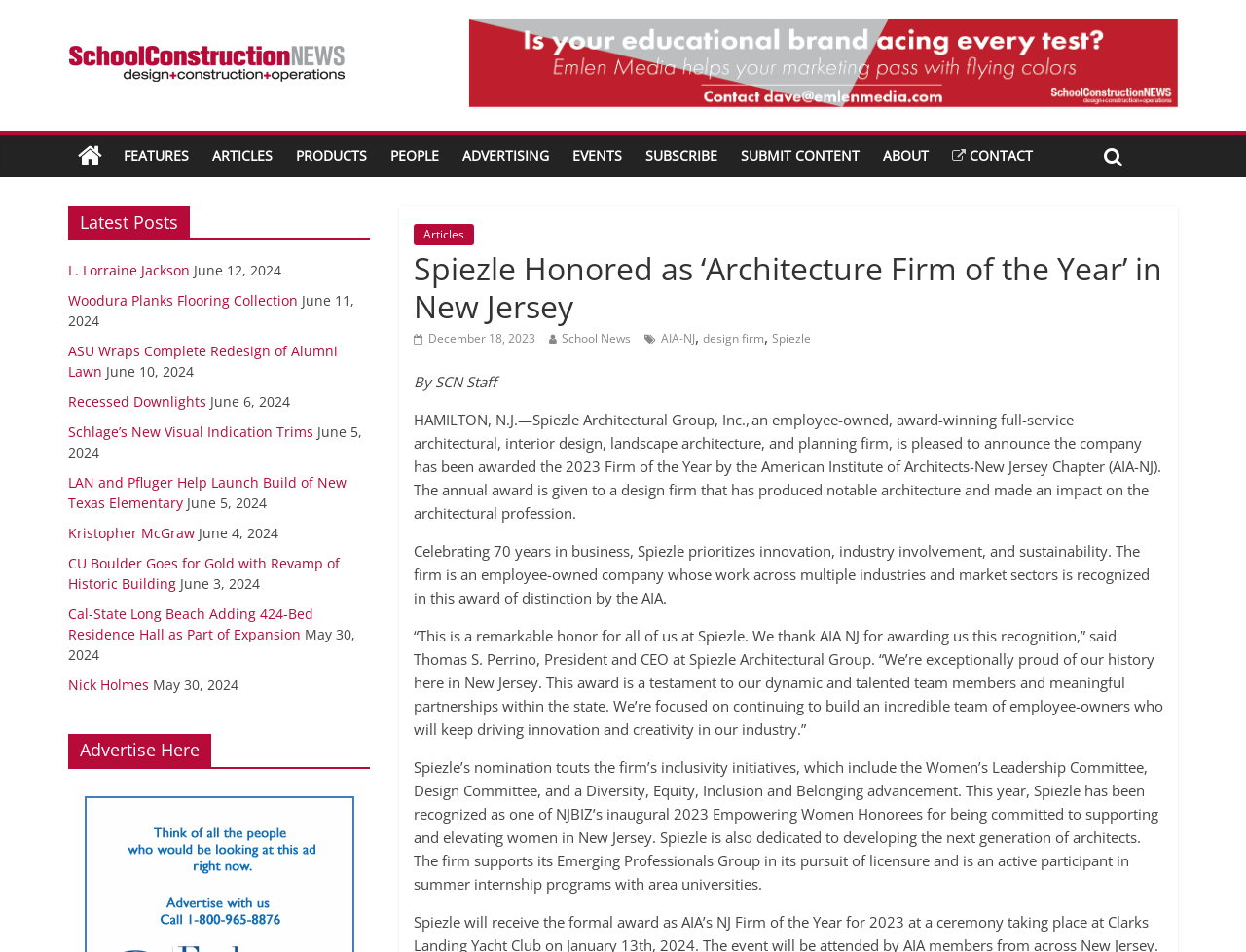Identify the bounding box coordinates necessary to click and complete the given instruction: "Contact Spiezle Architectural Group".

[0.755, 0.143, 0.838, 0.186]